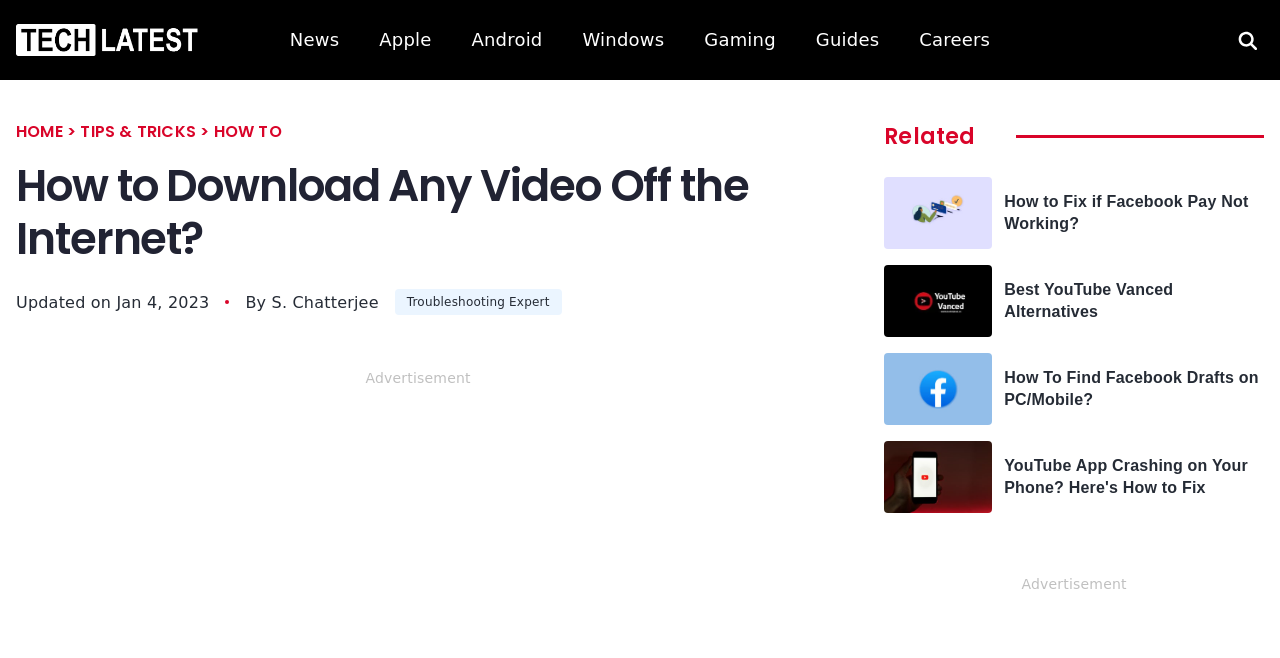What is the author of this article?
Answer the question with a detailed explanation, including all necessary information.

The author of this article can be found by looking at the section below the main heading, where it says 'By' followed by the author's name, which is S. Chatterjee.